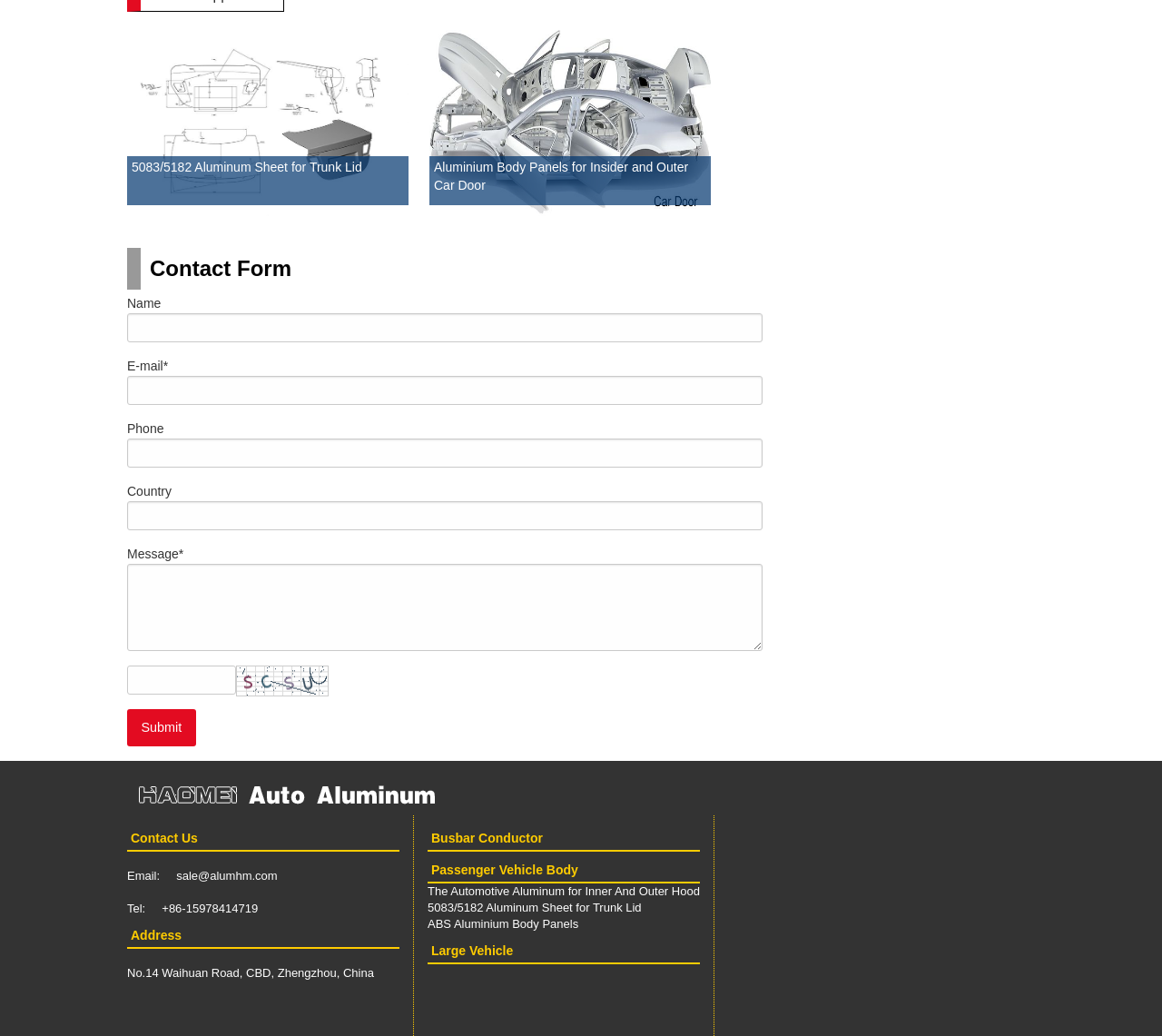Provide a one-word or short-phrase answer to the question:
What is the purpose of the form?

Contact Form